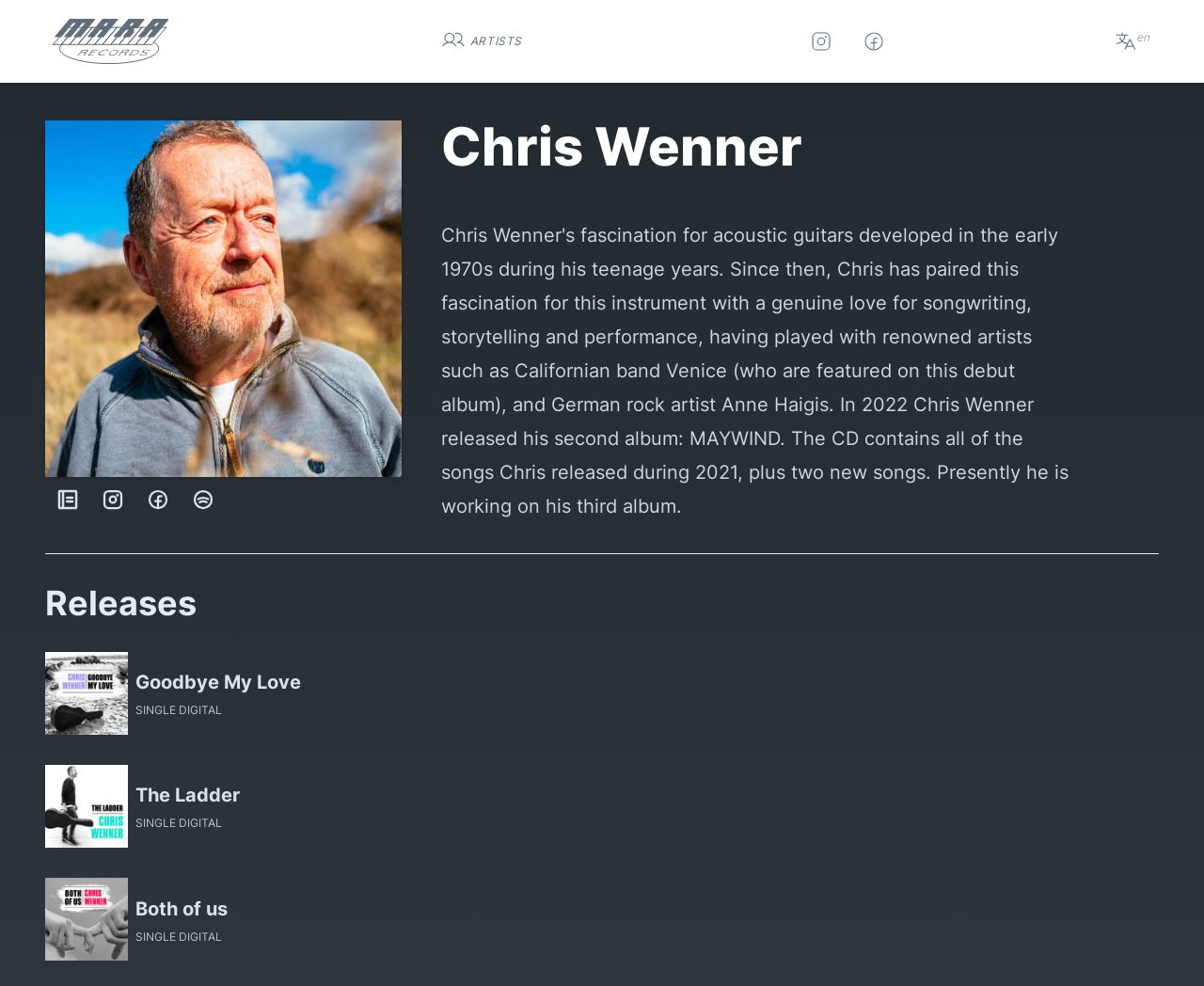Could you provide the bounding box coordinates for the portion of the screen to click to complete this instruction: "View Goodbye My Love release"?

[0.038, 0.661, 0.962, 0.745]